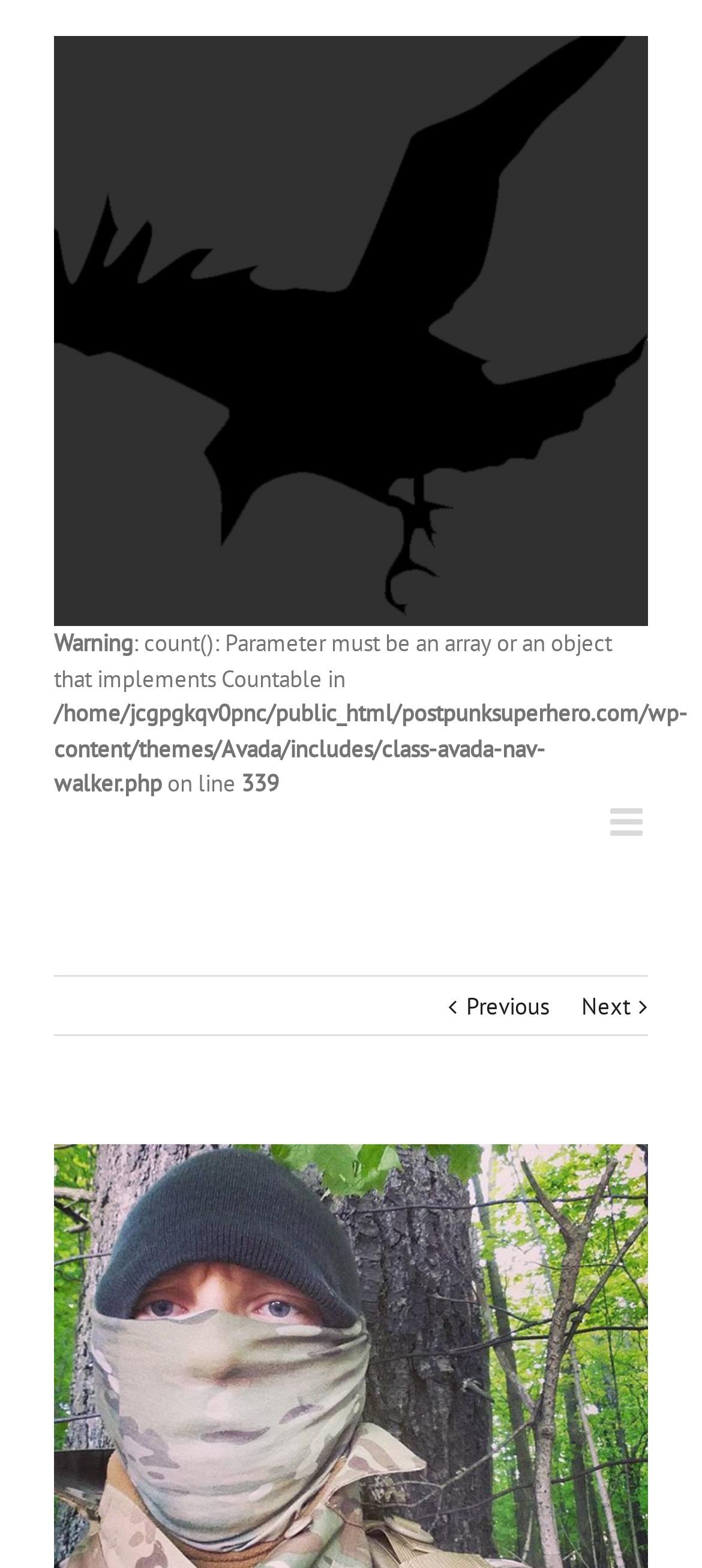What is the direction of the arrow in the 'Next' link?
Relying on the image, give a concise answer in one word or a brief phrase.

Right